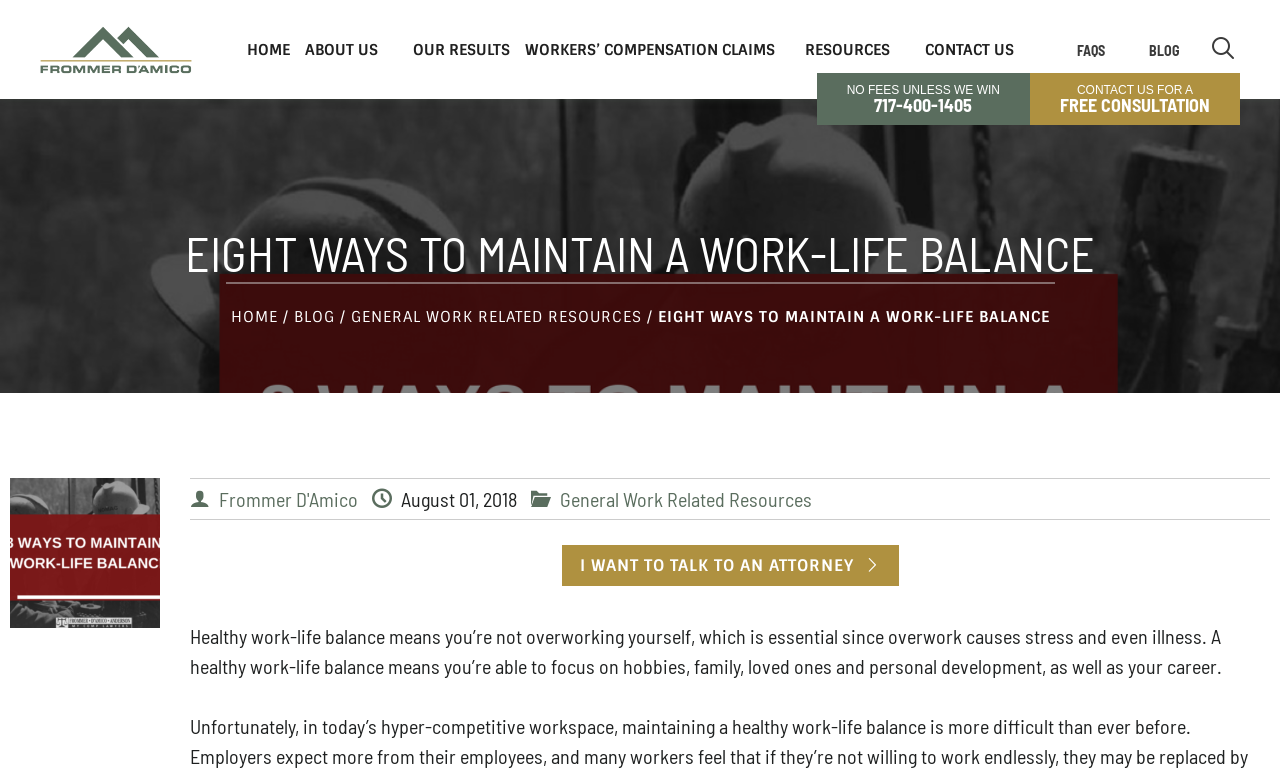How many navigation links are in the top menu?
Could you answer the question in a detailed manner, providing as much information as possible?

I counted the links in the top menu, which are HOME, ABOUT US, OUR RESULTS, WORKERS’ COMPENSATION CLAIMS, RESOURCES, CONTACT US, and FAQs.